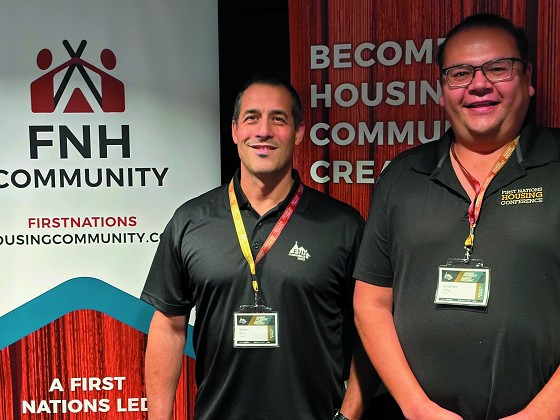Based on the image, provide a detailed and complete answer to the question: 
What are the two individuals wearing?

The caption states that both individuals are dressed in black shirts with visible name tags, suggesting their involvement in the conference.